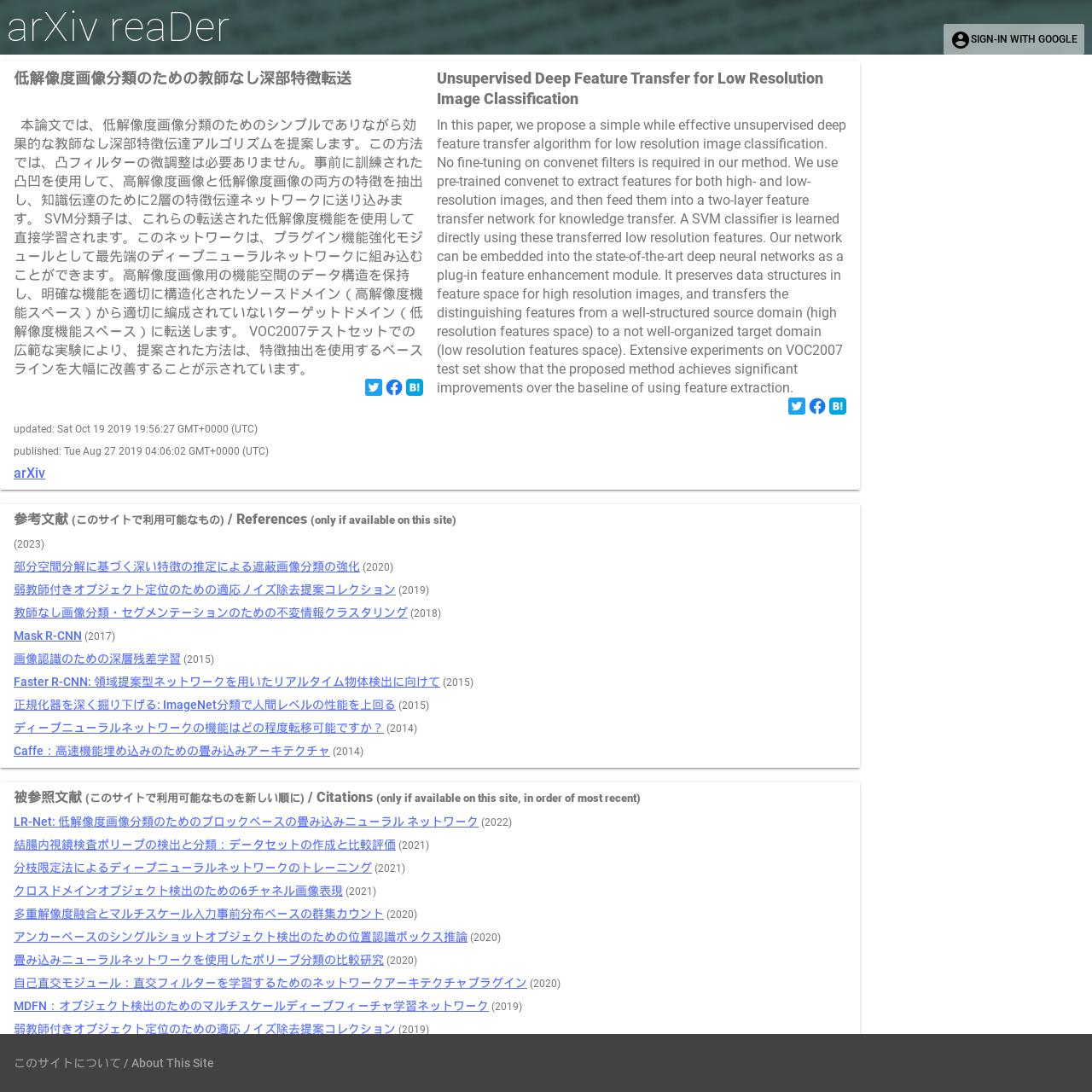Please indicate the bounding box coordinates of the element's region to be clicked to achieve the instruction: "Check the references". Provide the coordinates as four float numbers between 0 and 1, i.e., [left, top, right, bottom].

[0.012, 0.468, 0.066, 0.483]